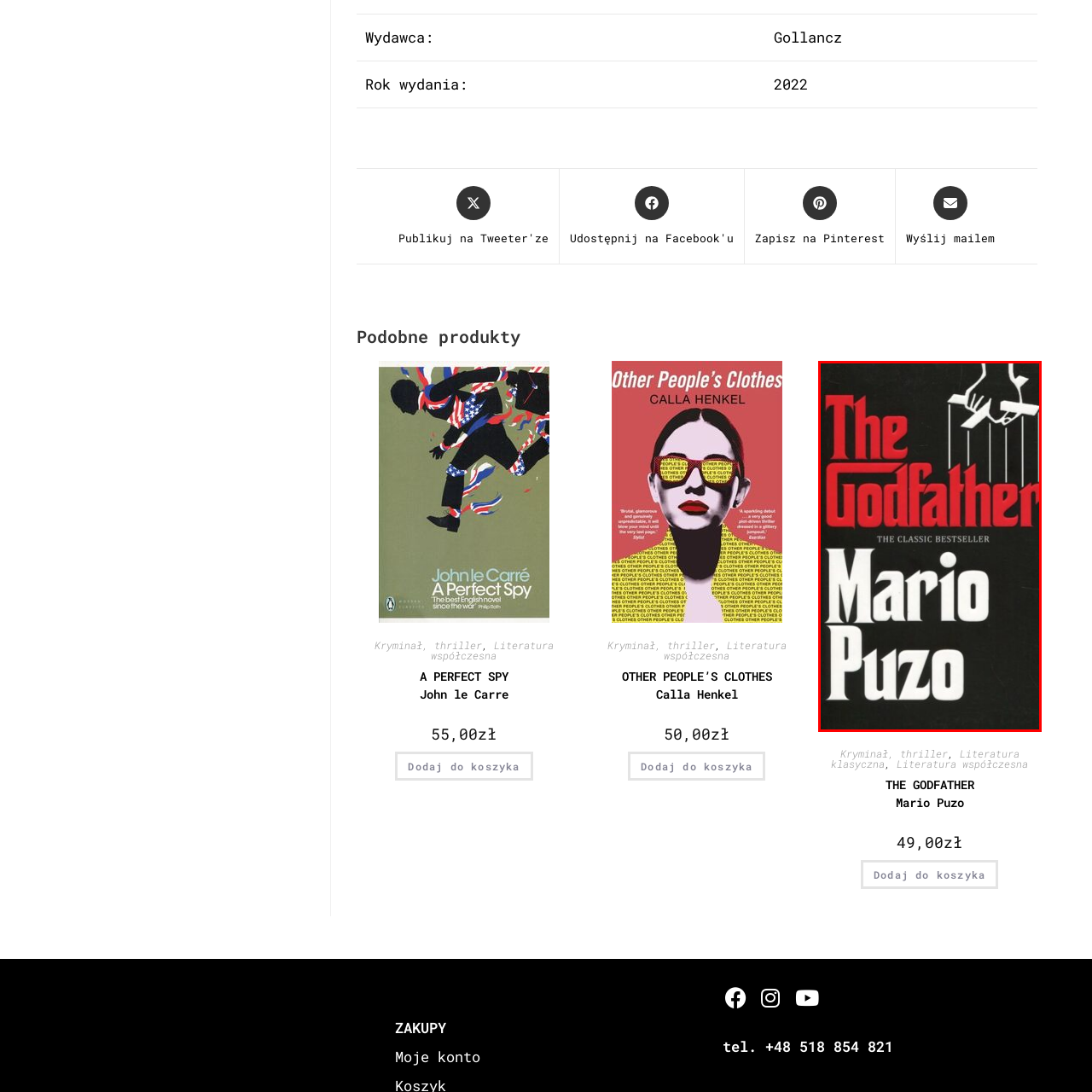View the segment outlined in white, What does the hand manipulating marionette strings symbolize? 
Answer using one word or phrase.

Power and control